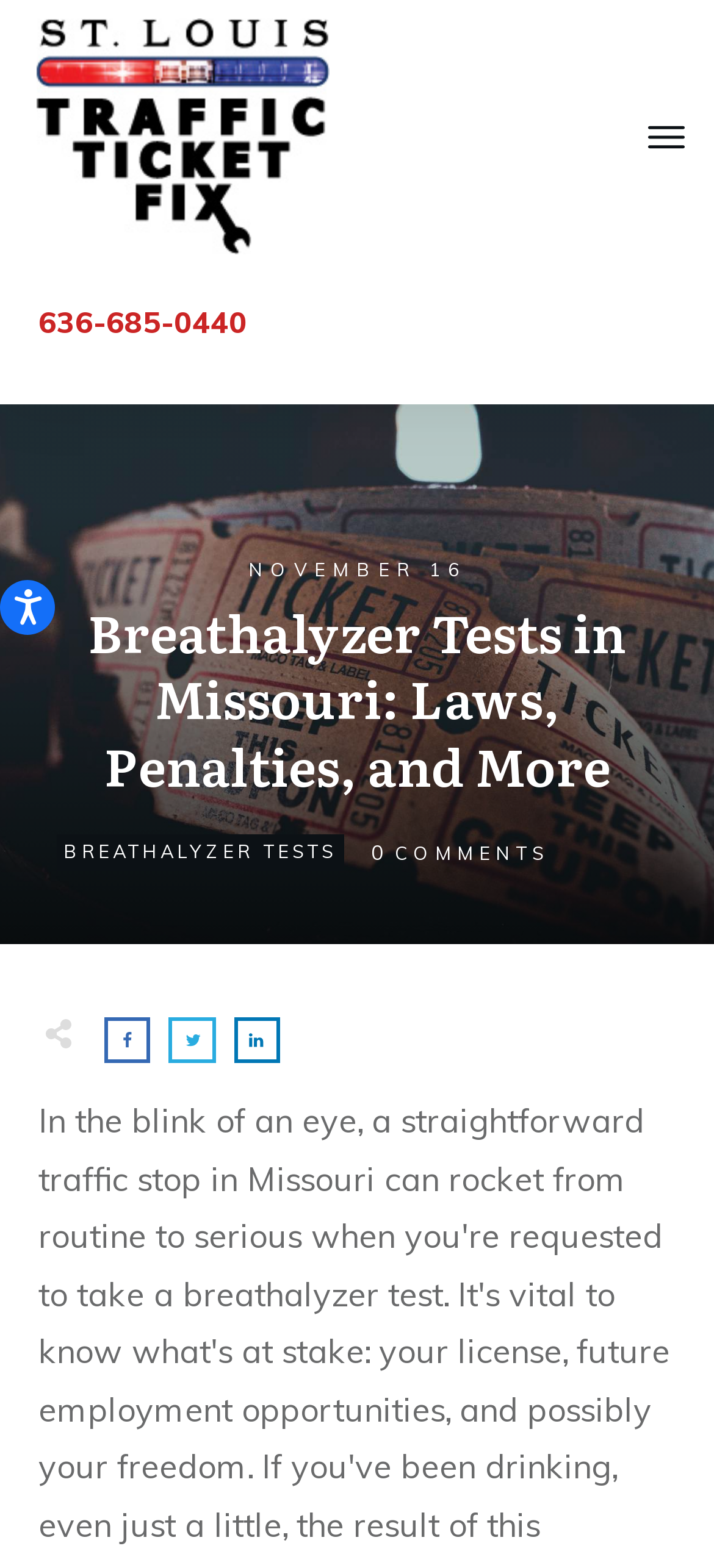Using the element description: "Skip to Content↵ENTER", determine the bounding box coordinates for the specified UI element. The coordinates should be four float numbers between 0 and 1, [left, top, right, bottom].

[0.051, 0.058, 0.564, 0.112]